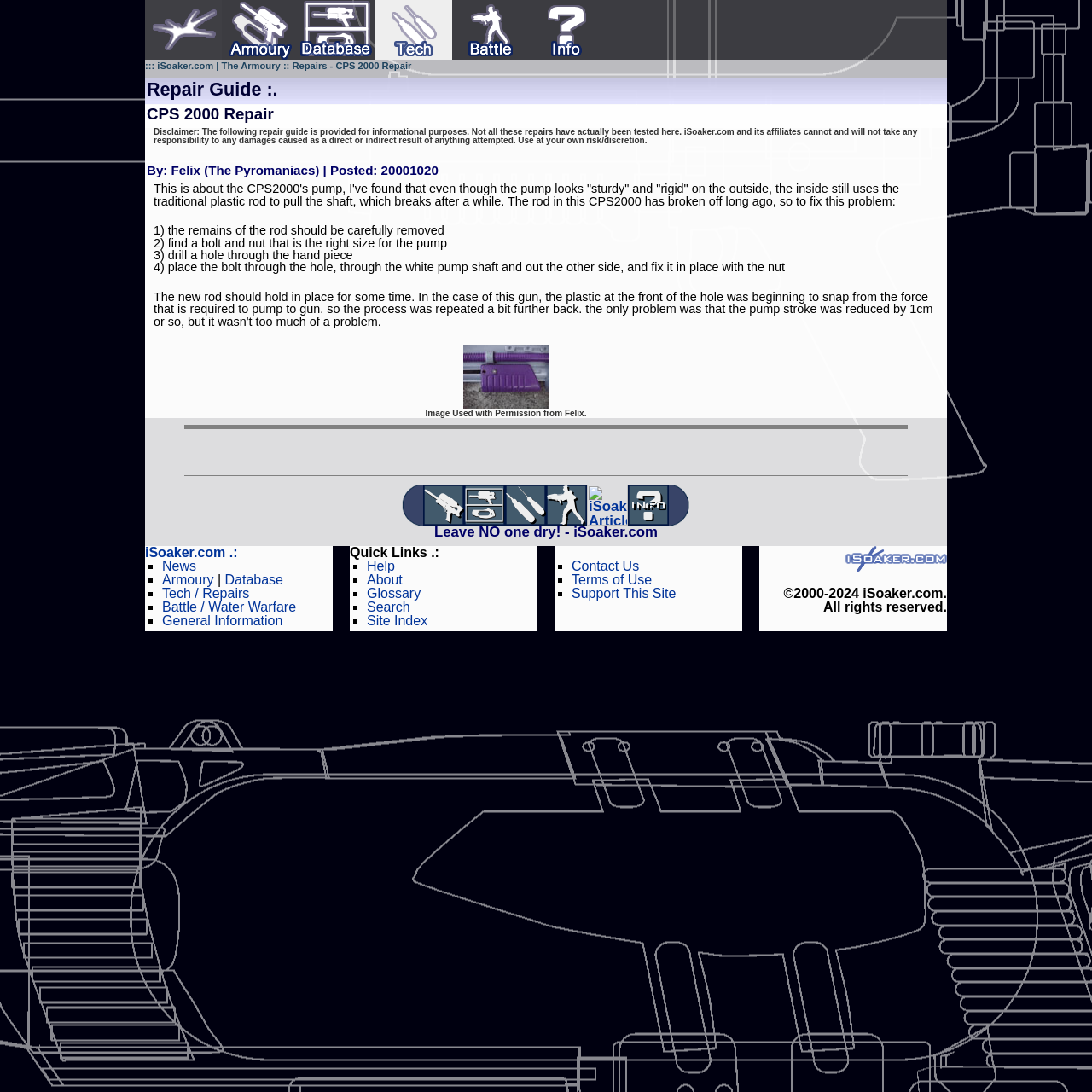Please determine the bounding box coordinates of the element to click on in order to accomplish the following task: "Read Disclaimer". Ensure the coordinates are four float numbers ranging from 0 to 1, i.e., [left, top, right, bottom].

[0.141, 0.117, 0.84, 0.133]